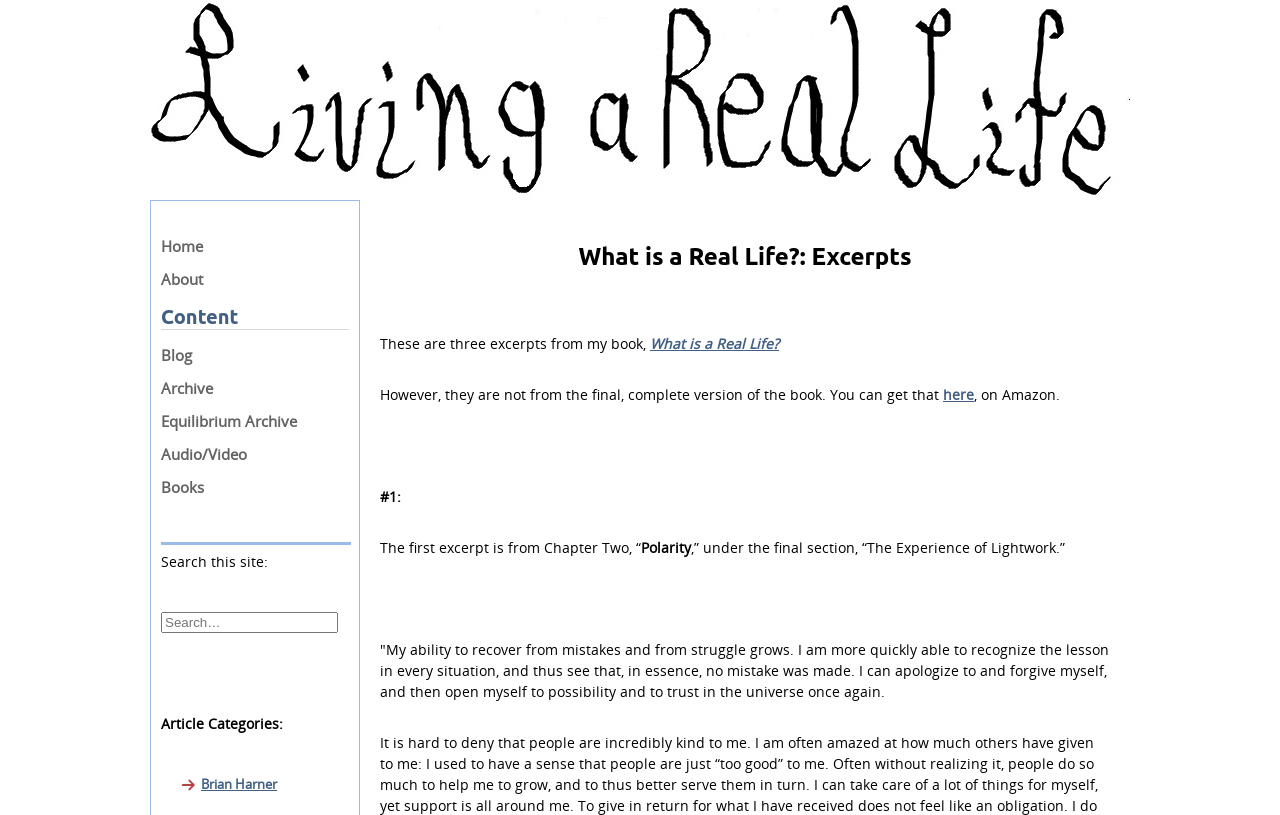Where can I get the complete version of the book?
Please give a detailed and elaborate answer to the question.

According to the text, the complete version of the book can be obtained from Amazon, as mentioned in the sentence 'You can get that here, on Amazon.'.